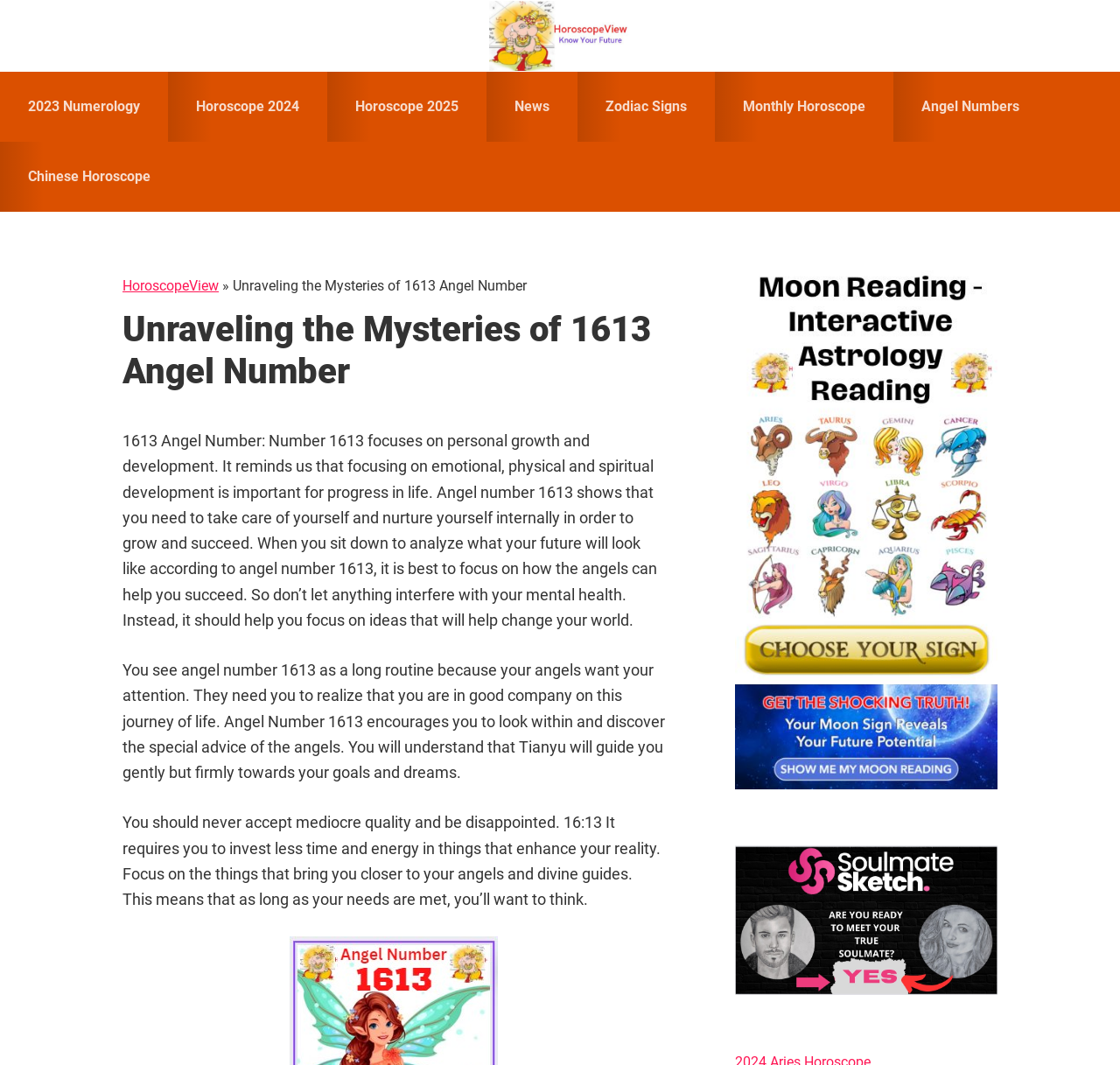Specify the bounding box coordinates of the area that needs to be clicked to achieve the following instruction: "Go to '2023 Numerology' page".

[0.0, 0.067, 0.15, 0.133]